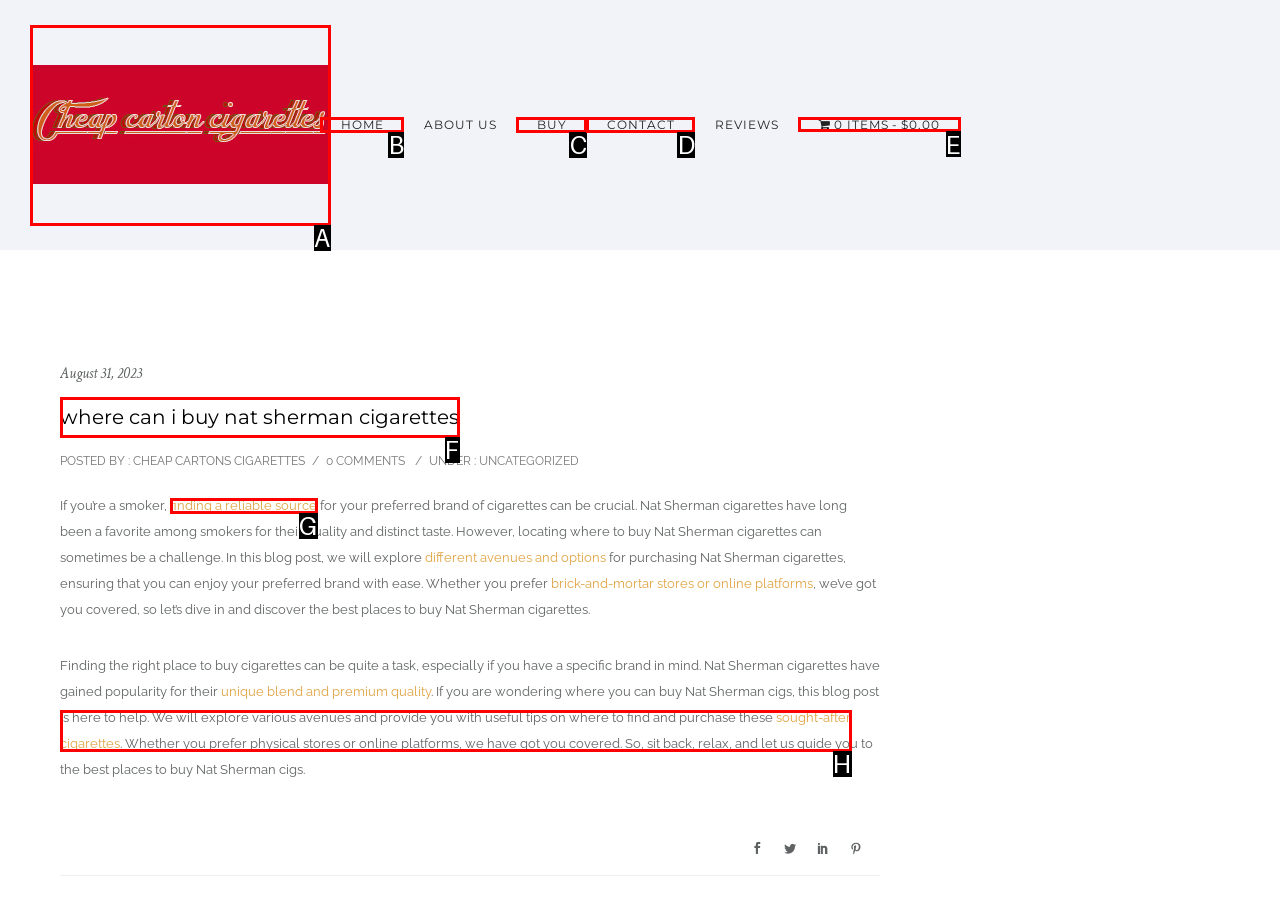Identify the letter of the UI element you need to select to accomplish the task: Open the 'Cart' page.
Respond with the option's letter from the given choices directly.

E